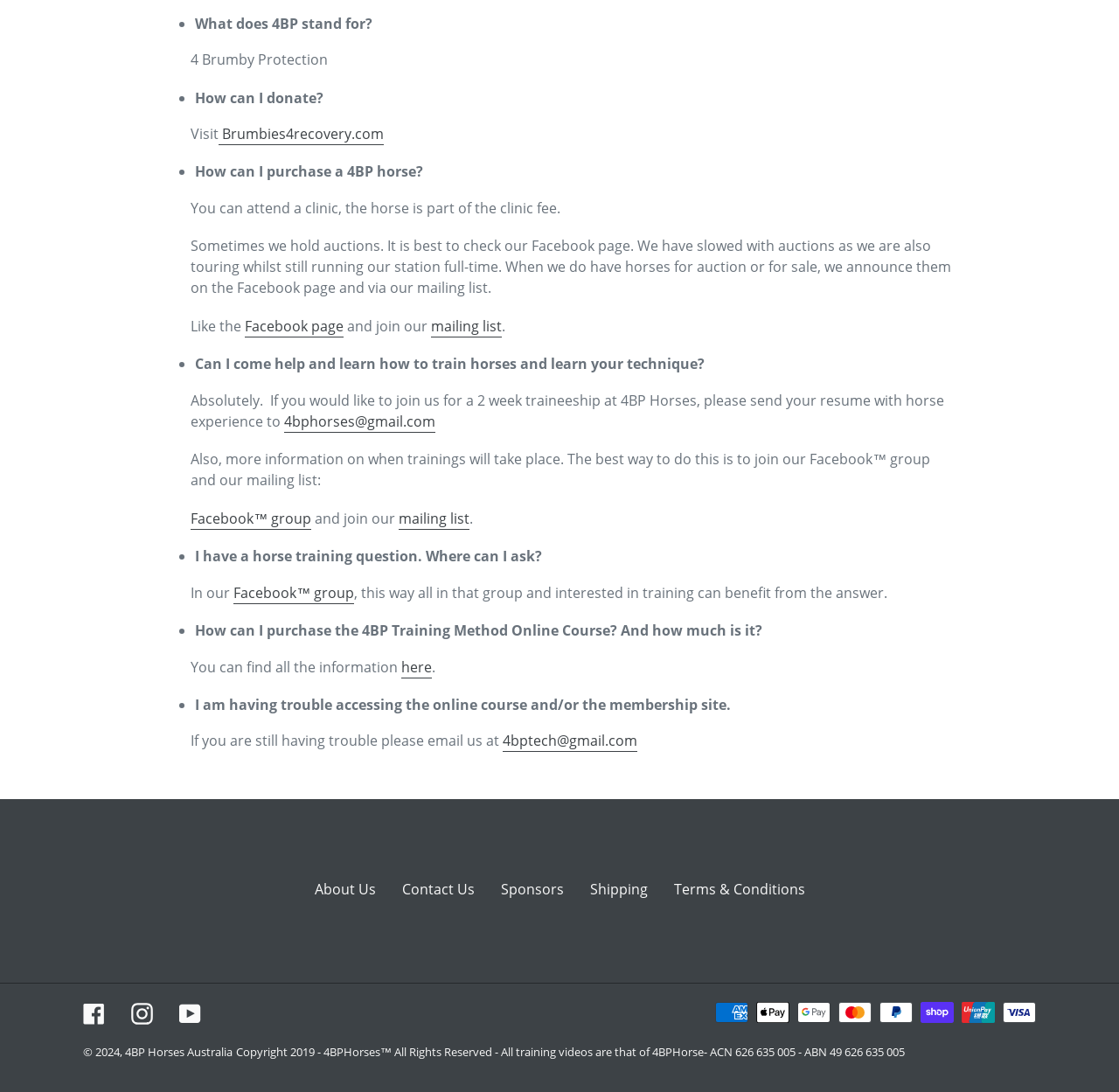Given the element description: "Facebook™ group", predict the bounding box coordinates of this UI element. The coordinates must be four float numbers between 0 and 1, given as [left, top, right, bottom].

[0.171, 0.466, 0.278, 0.485]